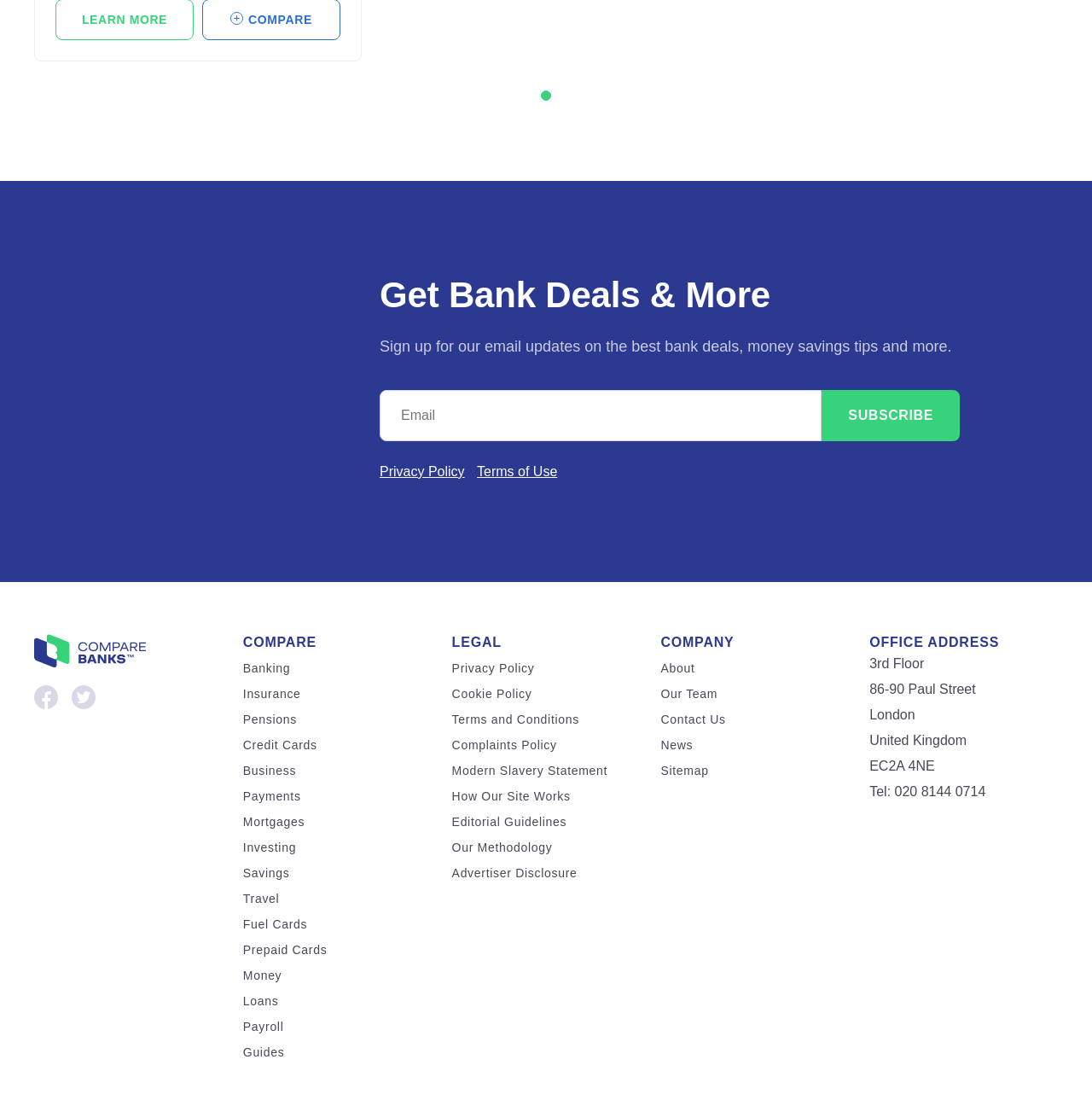What type of links are available in the footer section?
Utilize the information in the image to give a detailed answer to the question.

The footer section of the webpage contains links to legal information such as 'Privacy Policy', 'Terms of Use', and company information such as 'About', 'Our Team', and 'Contact Us', suggesting that it provides access to legal and company-related resources.